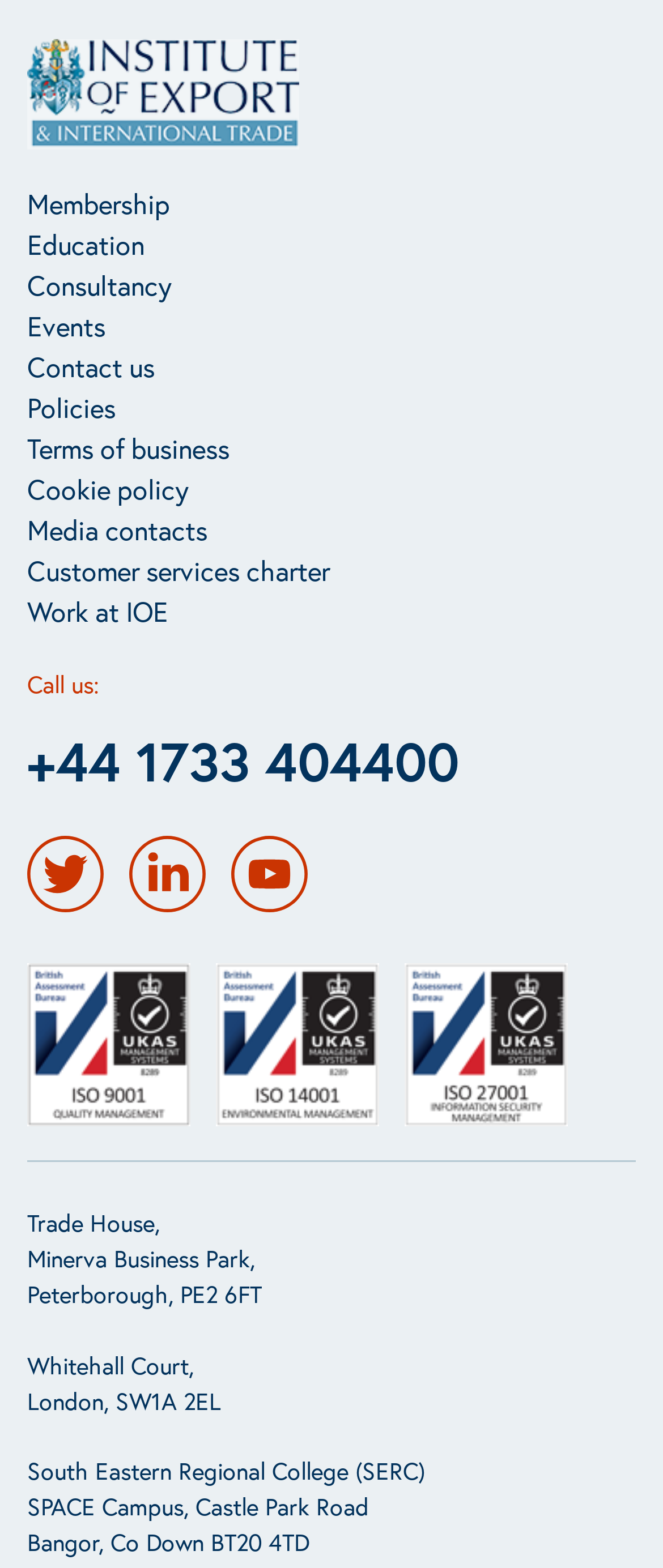What are the ISO certifications?
With the help of the image, please provide a detailed response to the question.

The ISO certifications are located at the bottom of the webpage, with ISO 9001 at [0.041, 0.615, 0.287, 0.719], ISO 14001 at [0.326, 0.615, 0.572, 0.719], and ISO 27001 at [0.61, 0.615, 0.856, 0.719]. Each certification has an associated image element.